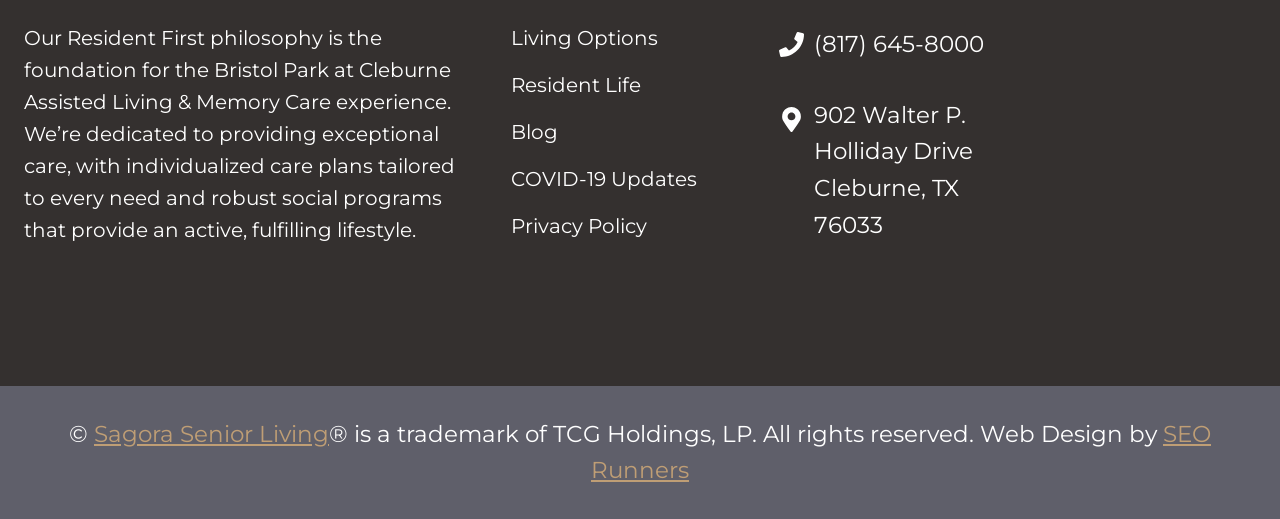Locate the bounding box coordinates of the element that should be clicked to execute the following instruction: "Visit the Blog".

[0.399, 0.223, 0.577, 0.284]